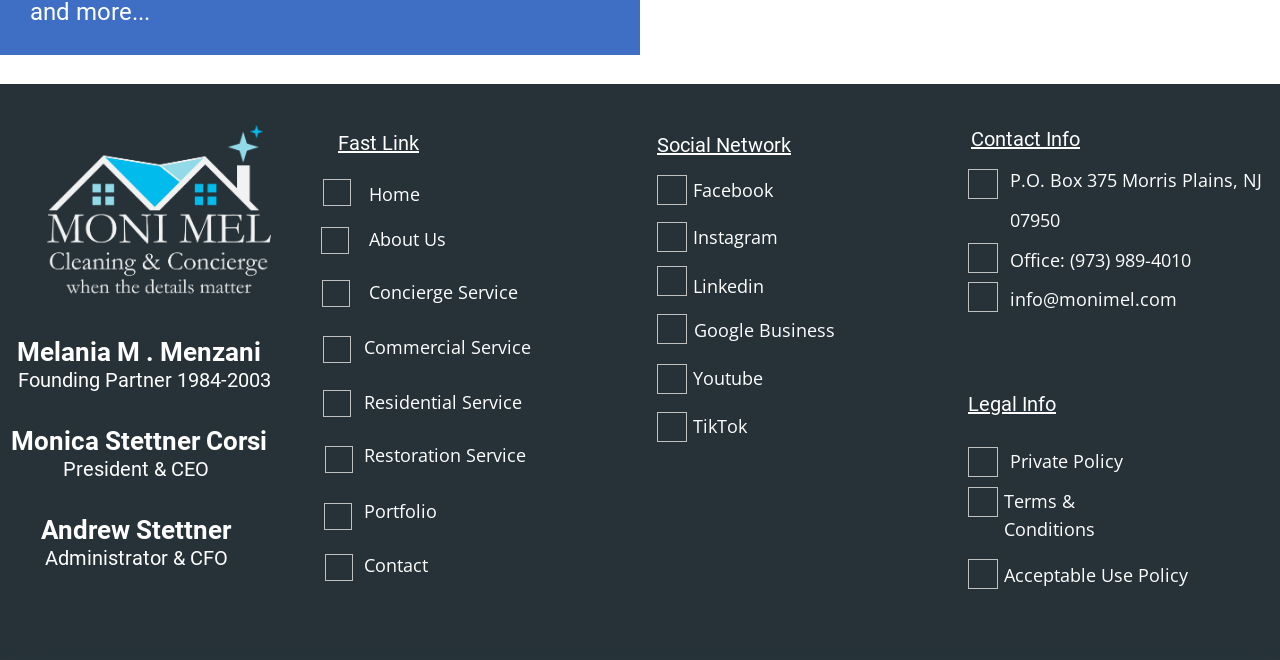How many types of services are offered?
Kindly offer a comprehensive and detailed response to the question.

I counted the number of service types offered by the company, which are Concierge Service, Commercial Service, Residential Service, and Restoration Service, totaling 4 types.